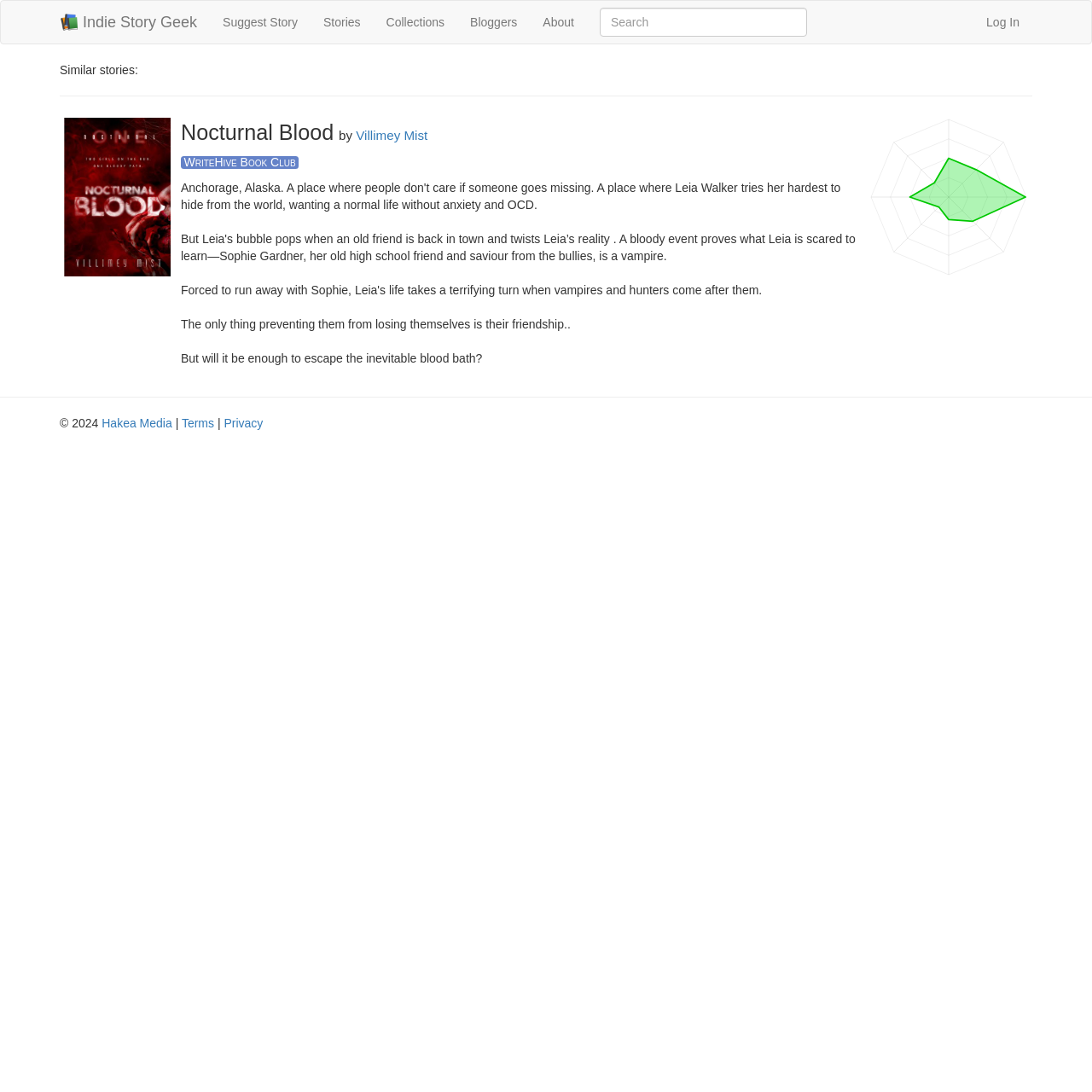How many main navigation links are there?
Using the image as a reference, answer with just one word or a short phrase.

6